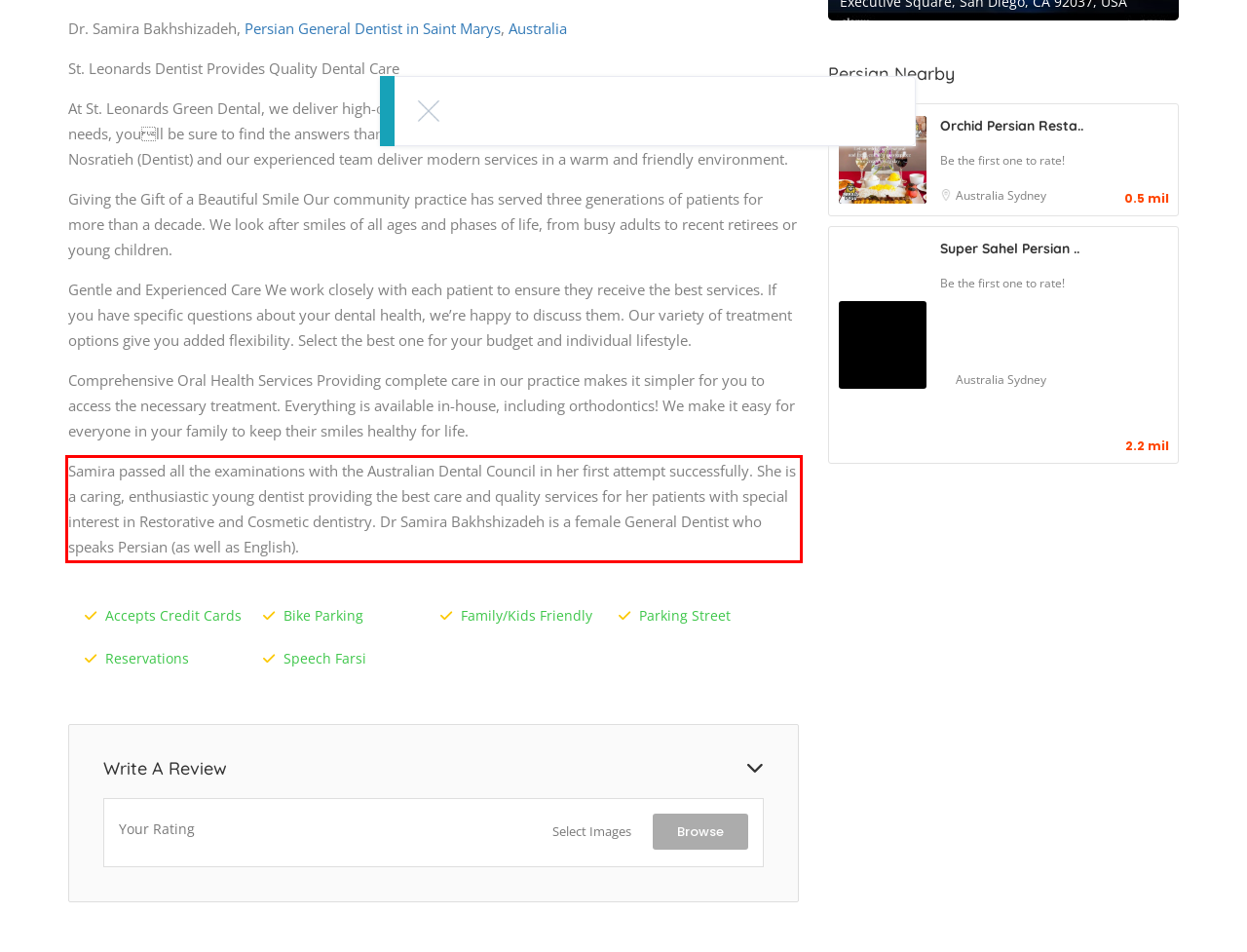The screenshot you have been given contains a UI element surrounded by a red rectangle. Use OCR to read and extract the text inside this red rectangle.

Samira passed all the examinations with the Australian Dental Council in her first attempt successfully. She is a caring, enthusiastic young dentist providing the best care and quality services for her patients with special interest in Restorative and Cosmetic dentistry. Dr Samira Bakhshizadeh is a female General Dentist who speaks Persian (as well as English).